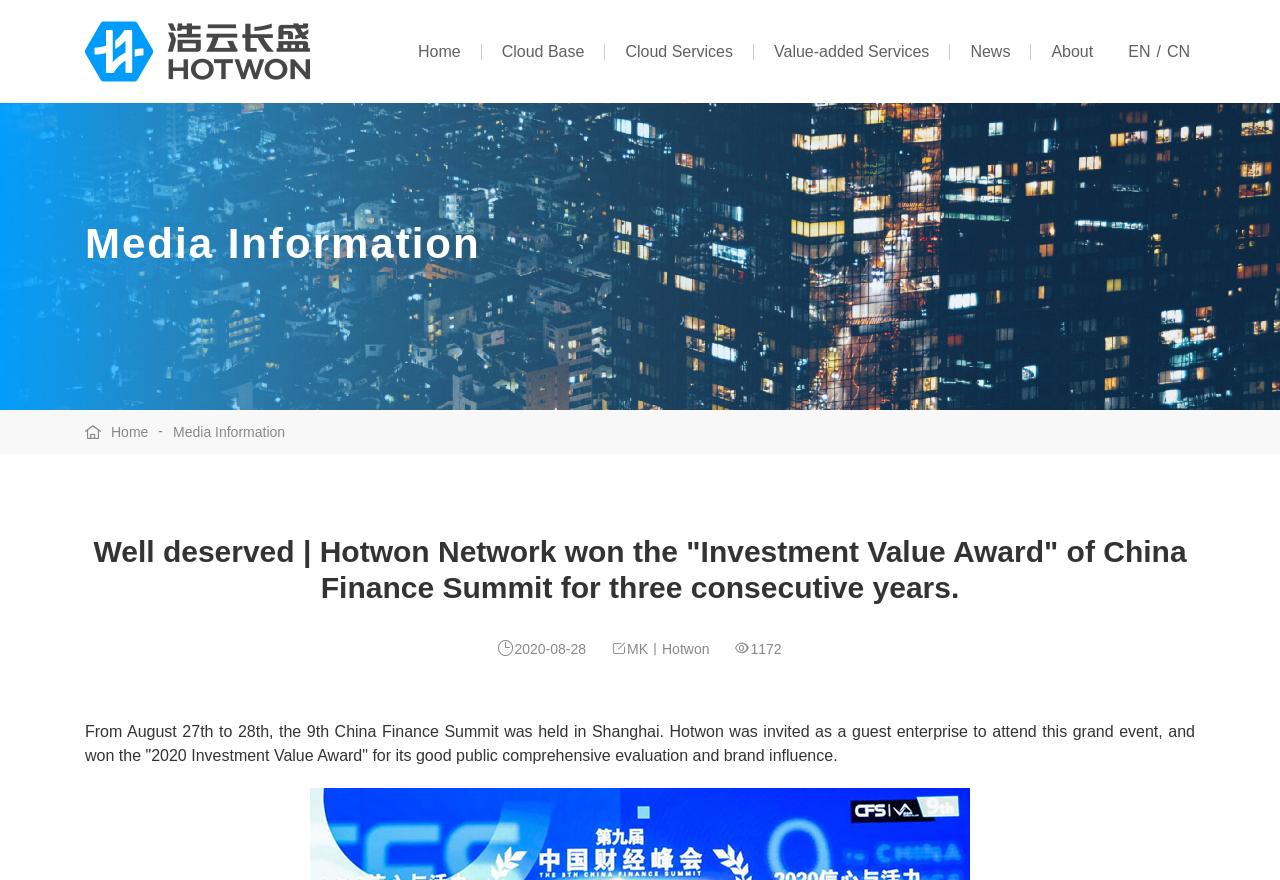Produce a meticulous description of the webpage.

The webpage is about Hotwon Network's achievement in the 9th China Finance Summit. At the top, there is a logo of "广东浩云长盛网络股份有限公司企业网站" (Hotwon Network) with a link to the company's website. Below the logo, there is a navigation menu with links to different sections of the website, including "Home", "Cloud Base", "Cloud Services", "Value-added Services", "News", and "About". 

On the top right corner, there are language options, with links to switch between English and Chinese. 

The main content of the webpage is divided into two sections. The first section has a heading "Media Information" and a subheading "Well deserved | Hotwon Network won the 'Investment Value Award' of China Finance Summit for three consecutive years." 

Below the subheading, there is a paragraph of text describing Hotwon's achievement in the 9th China Finance Summit, which was held in Shanghai from August 27th to 28th. The text mentions that Hotwon won the "2020 Investment Value Award" for its good public comprehensive evaluation and brand influence. 

On the right side of the paragraph, there are three lines of text, showing the date "2020-08-28", the author "MK丨Hotwon", and the number of views "1172".